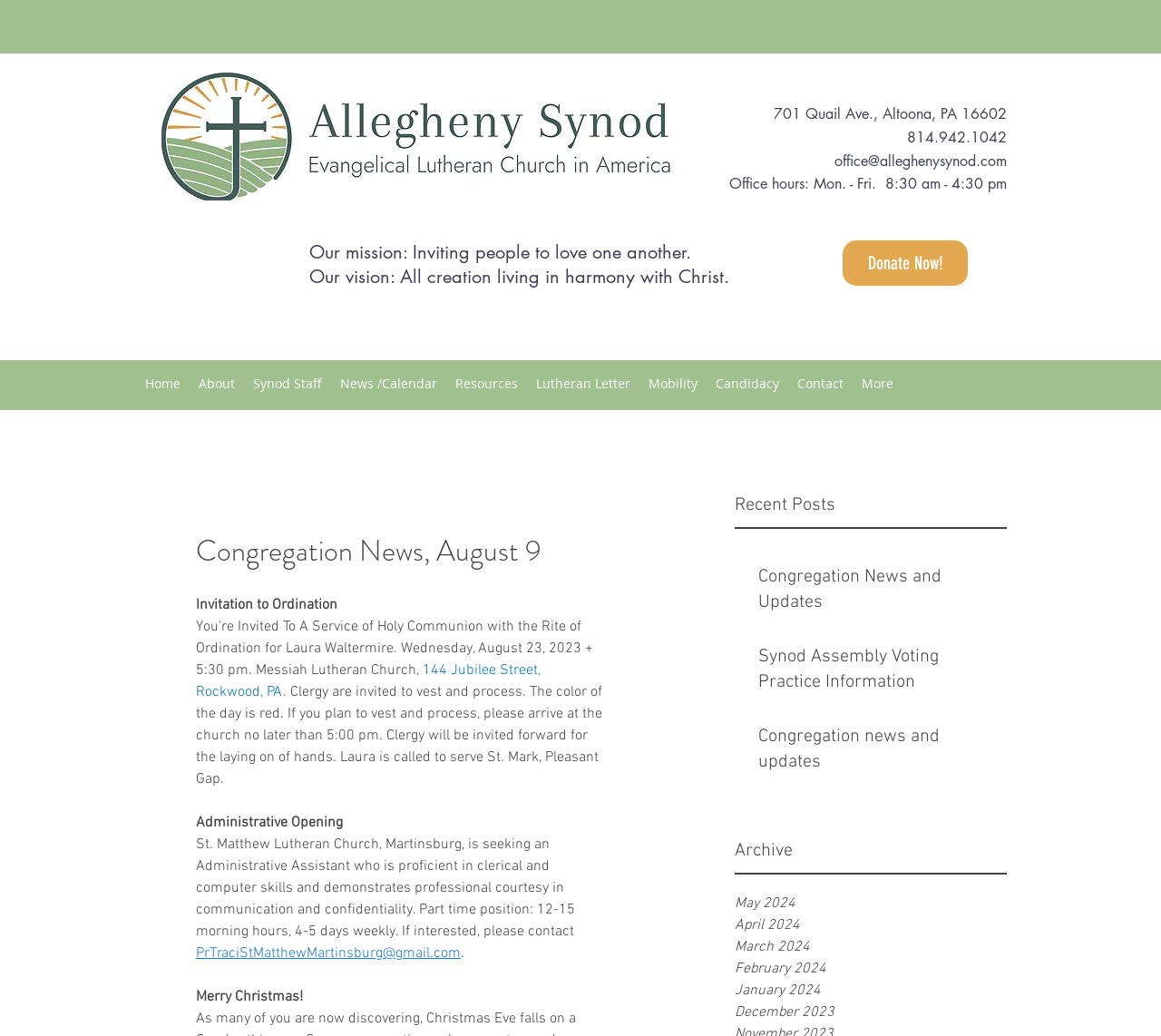Examine the image and give a thorough answer to the following question:
What is the color of the day for the ordination service?

I found the color of the day by looking at the text under the 'Invitation to Ordination' heading, which mentions that the color of the day is red.